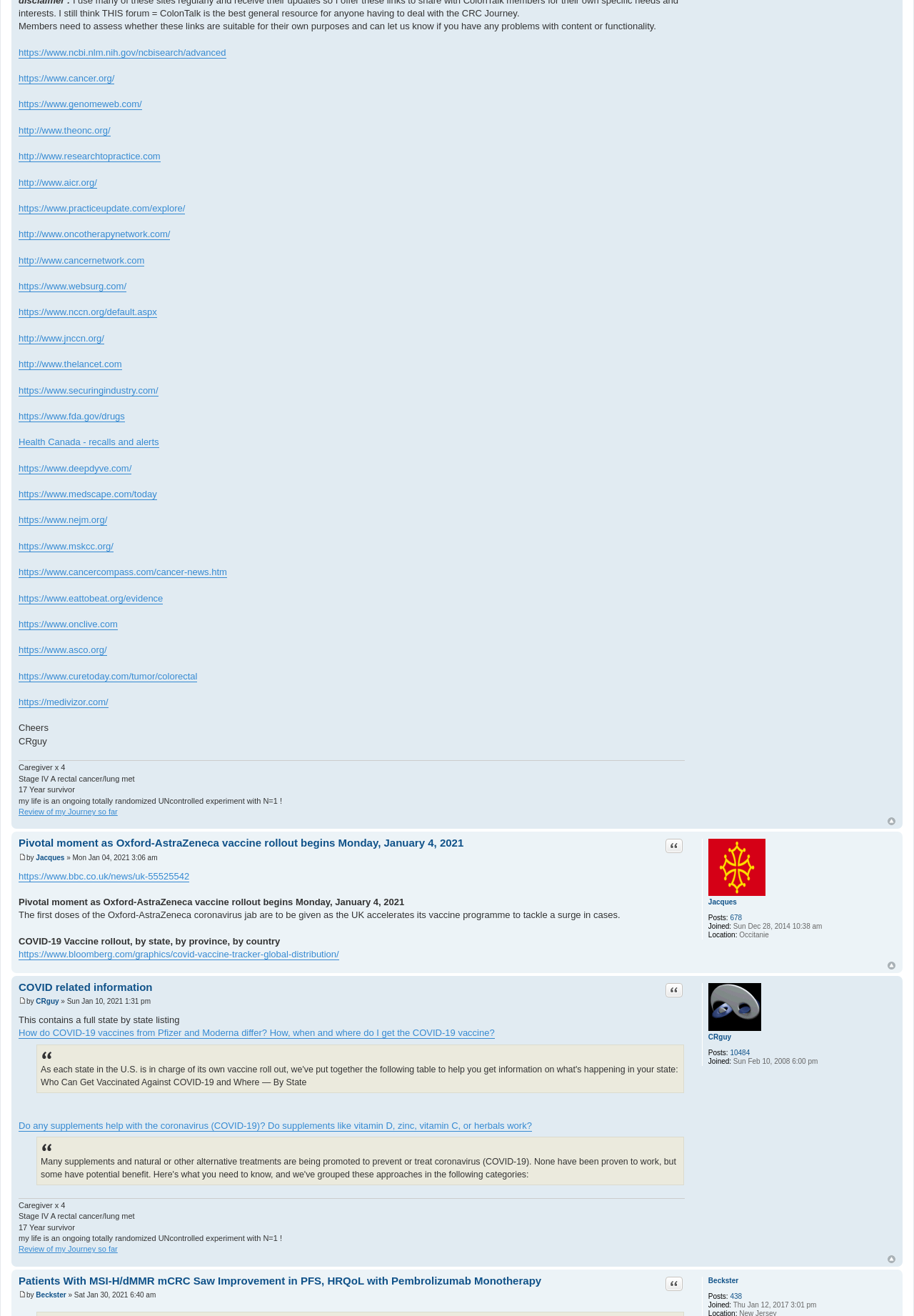Please locate the bounding box coordinates of the element that should be clicked to complete the given instruction: "Read the article about Oxford-AstraZeneca vaccine rollout".

[0.02, 0.662, 0.207, 0.67]